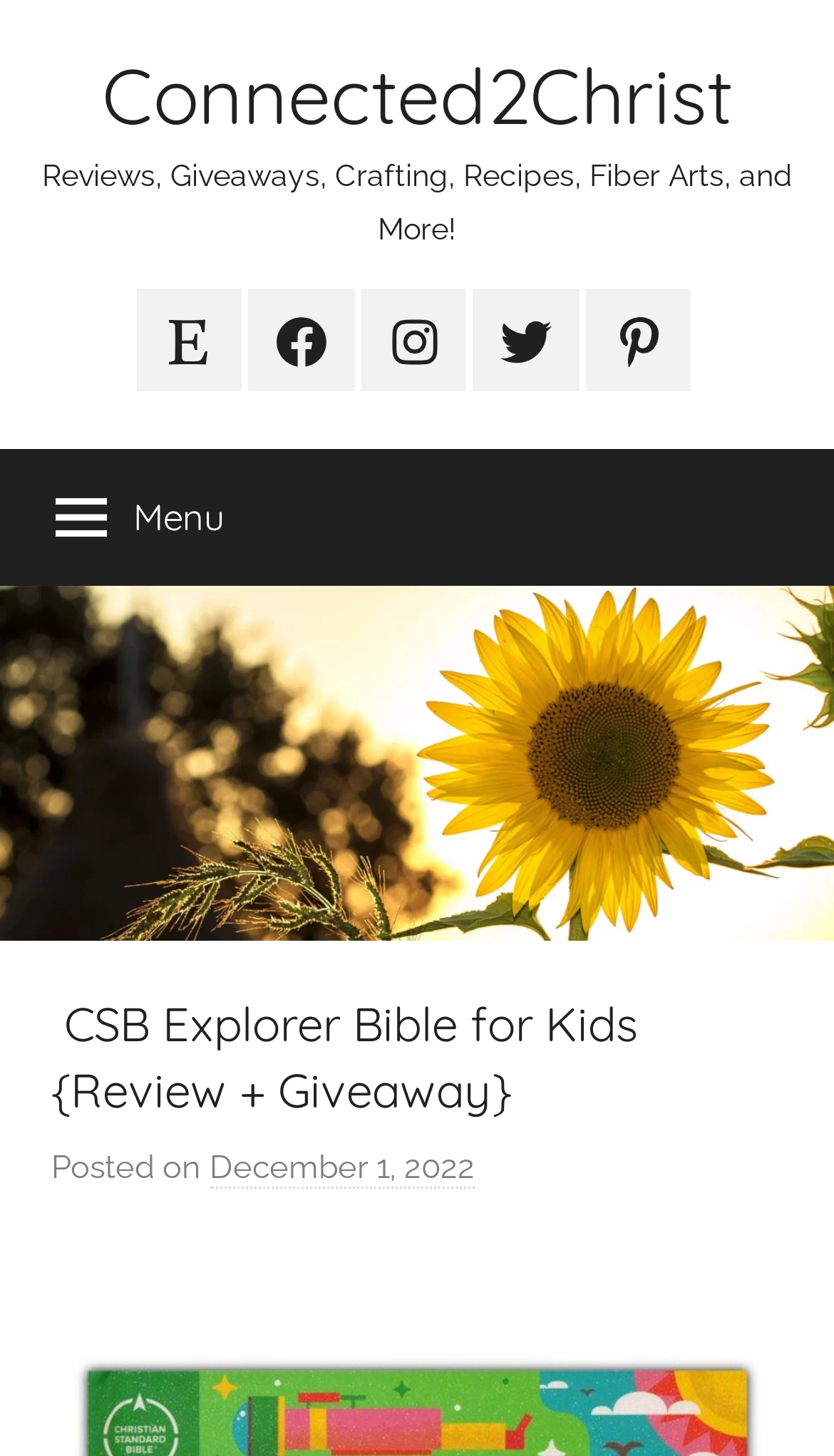How many social media links are there?
Using the image as a reference, answer the question with a short word or phrase.

5